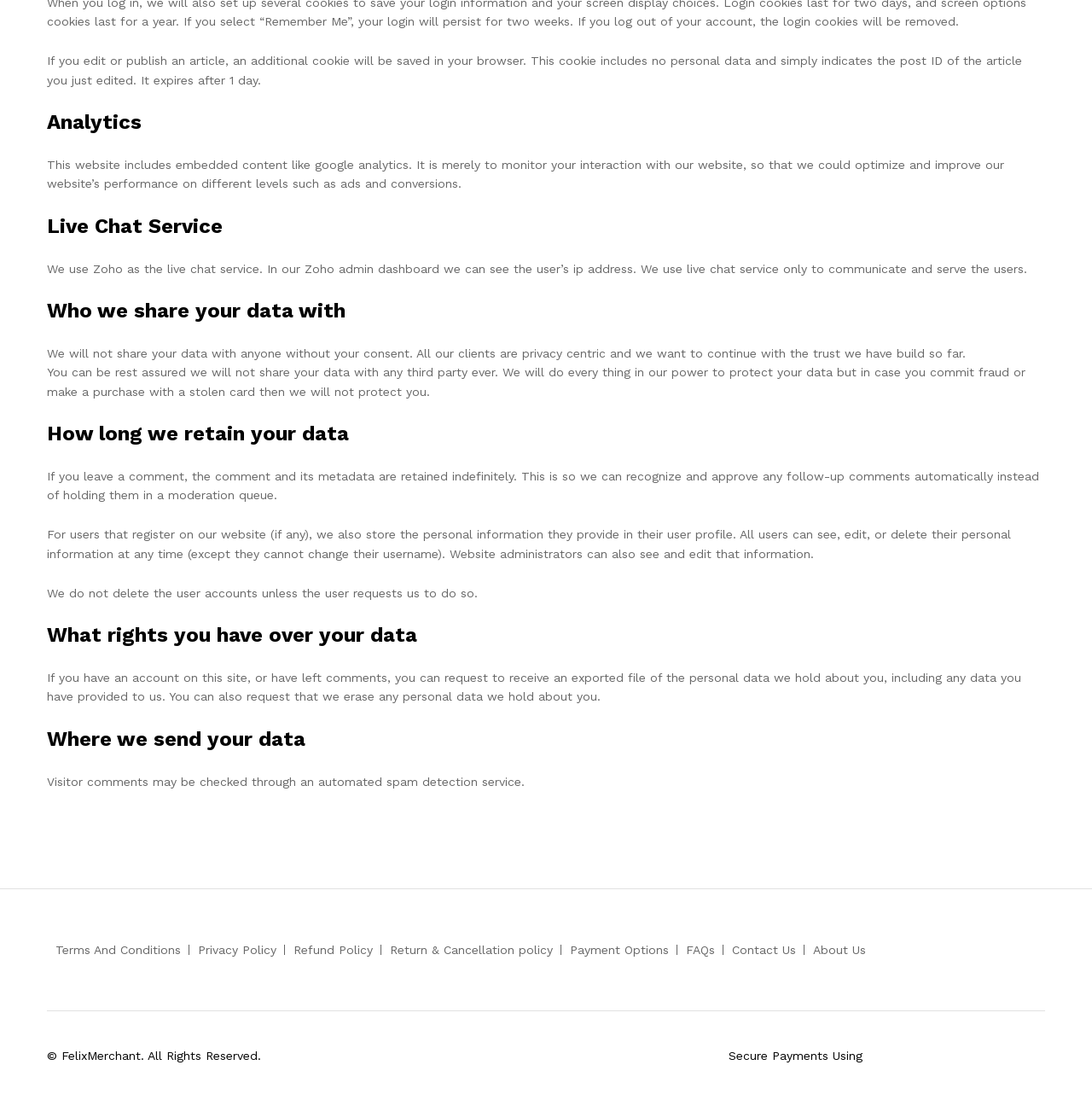Find and provide the bounding box coordinates for the UI element described here: "Refund Policy". The coordinates should be given as four float numbers between 0 and 1: [left, top, right, bottom].

[0.269, 0.857, 0.341, 0.87]